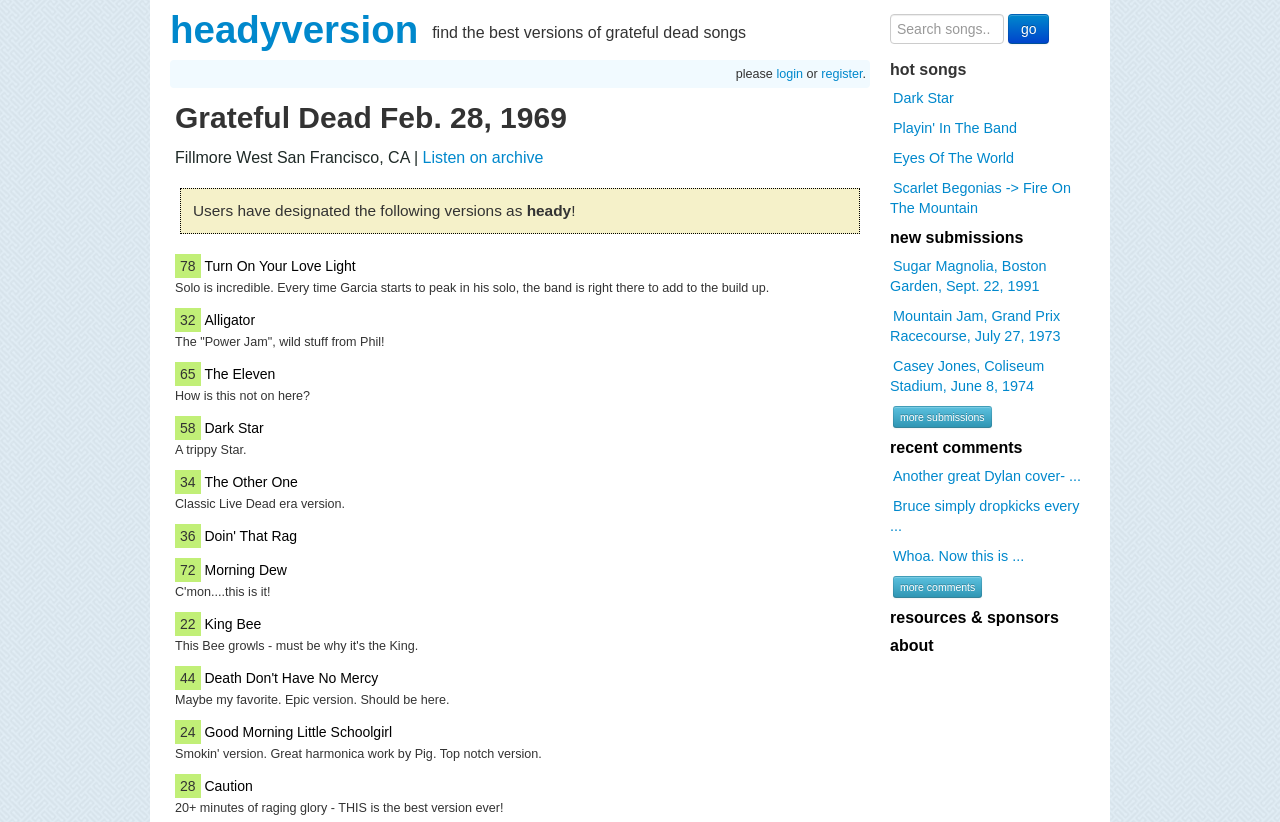Could you locate the bounding box coordinates for the section that should be clicked to accomplish this task: "View comments on Dark Star".

[0.695, 0.106, 0.747, 0.133]